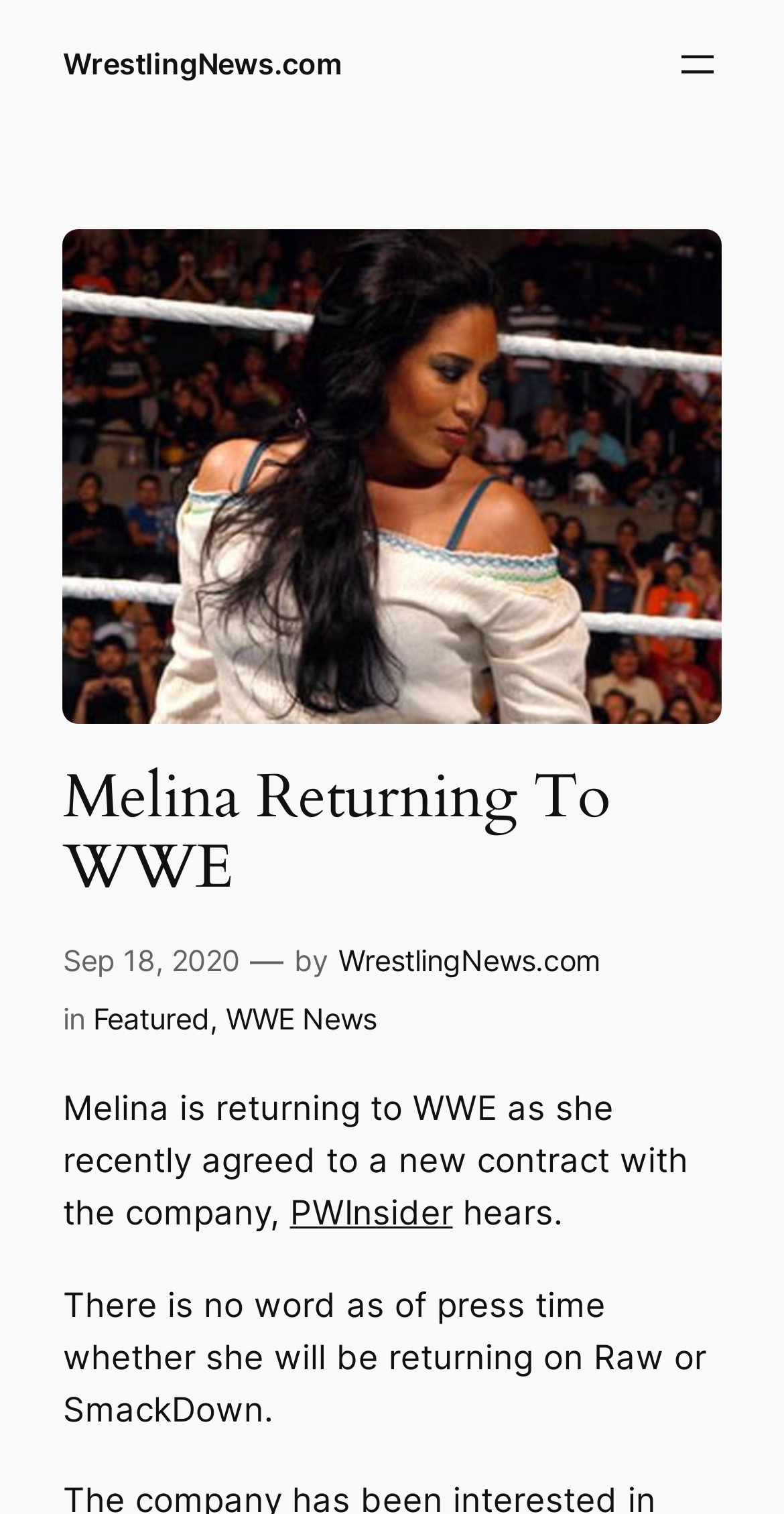Using the provided description: "Sep 18, 2020", find the bounding box coordinates of the corresponding UI element. The output should be four float numbers between 0 and 1, in the format [left, top, right, bottom].

[0.08, 0.623, 0.306, 0.646]